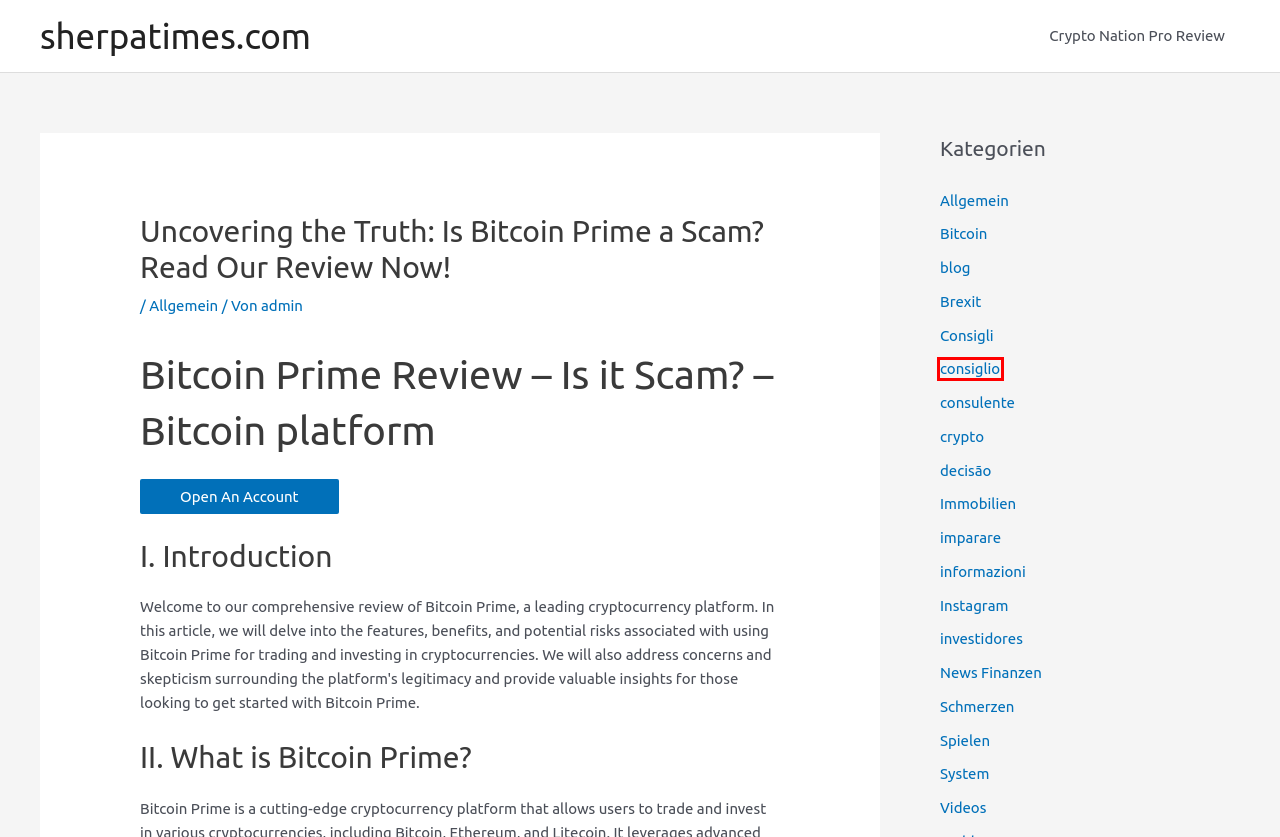Consider the screenshot of a webpage with a red bounding box and select the webpage description that best describes the new page that appears after clicking the element inside the red box. Here are the candidates:
A. consiglio – sherpatimes.com
B. System – sherpatimes.com
C. Consigli – sherpatimes.com
D. News Finanzen – sherpatimes.com
E. Schmerzen – sherpatimes.com
F. Spielen – sherpatimes.com
G. investidores – sherpatimes.com
H. blog – sherpatimes.com

A